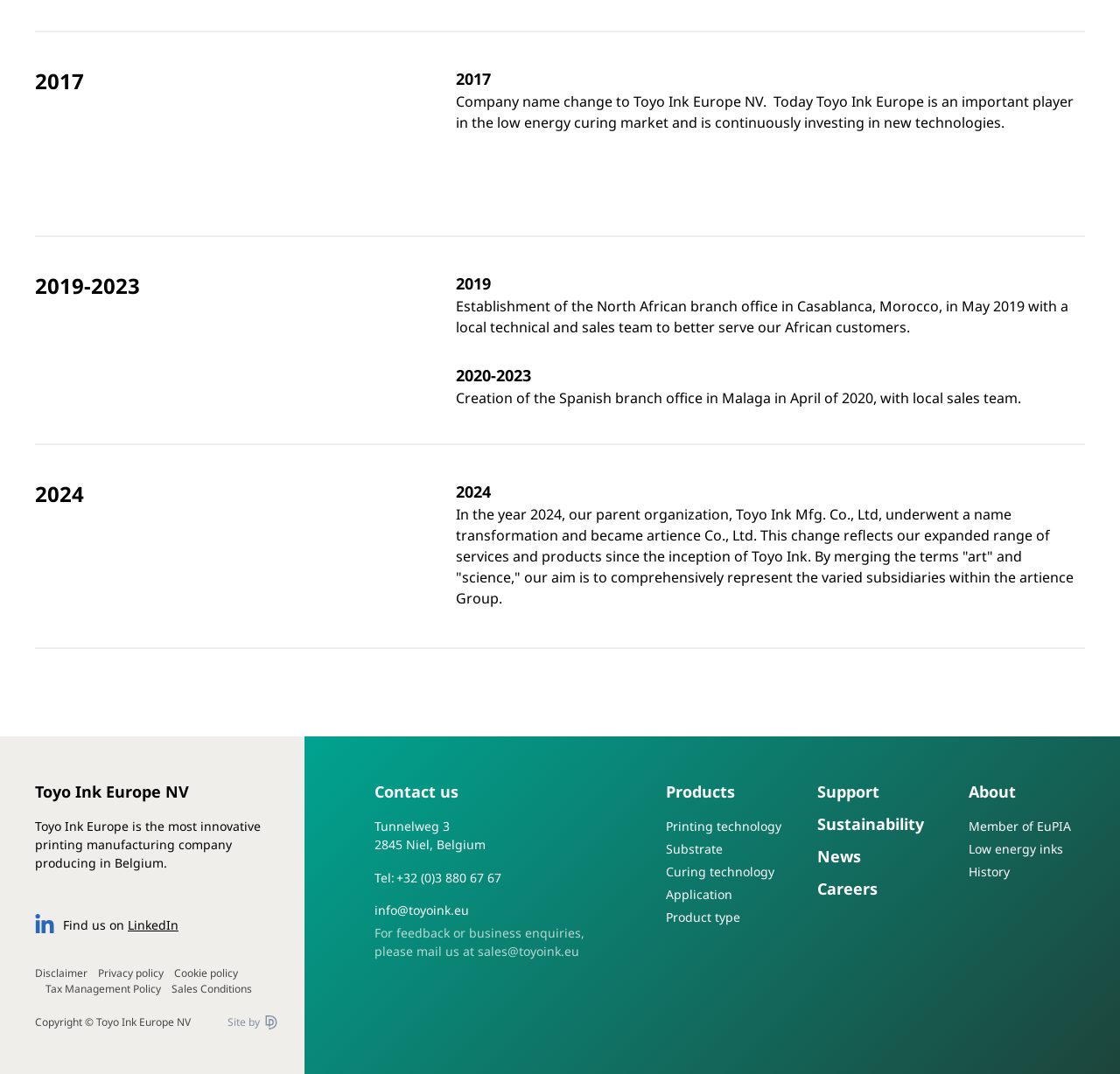From the element description: "Find us on LinkedIn", extract the bounding box coordinates of the UI element. The coordinates should be expressed as four float numbers between 0 and 1, in the order [left, top, right, bottom].

[0.031, 0.853, 0.159, 0.871]